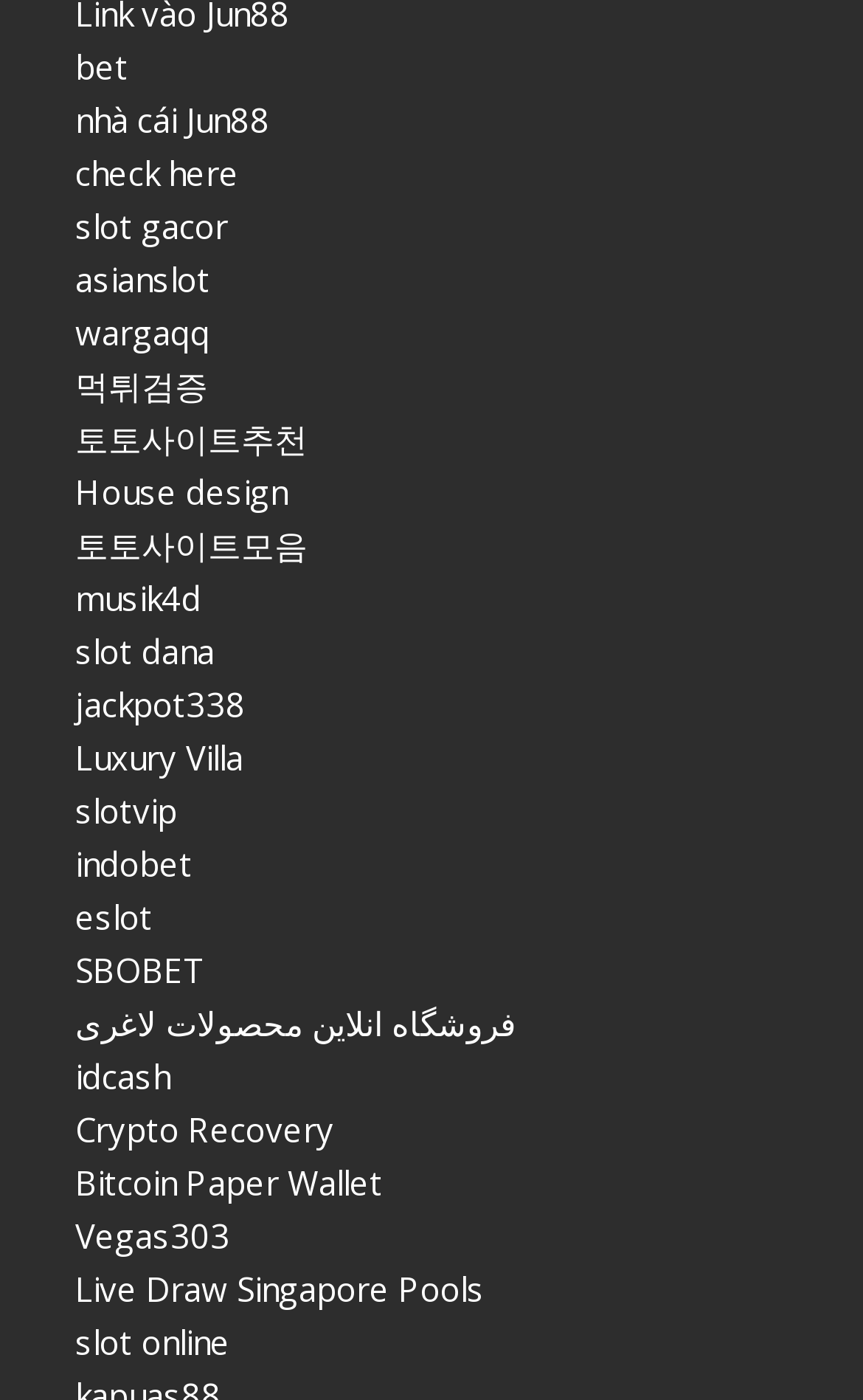From the element description: "Bitcoin Paper Wallet", extract the bounding box coordinates of the UI element. The coordinates should be expressed as four float numbers between 0 and 1, in the order [left, top, right, bottom].

[0.087, 0.829, 0.443, 0.86]